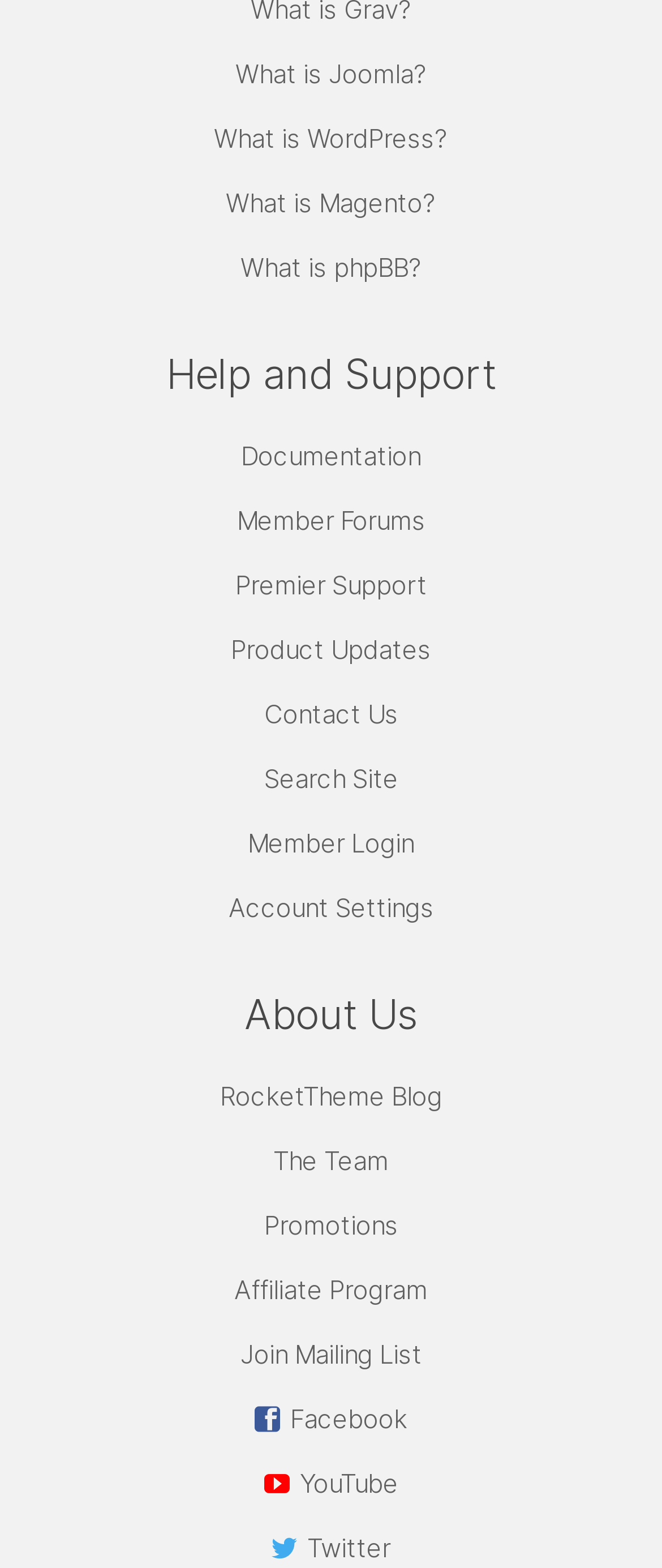How many links are there in the main section?
Provide a well-explained and detailed answer to the question.

I counted the number of links in the main section, which are 'What is Joomla?', 'What is WordPress?', 'What is Magento?', and 'What is phpBB?'. There are 4 links in total.